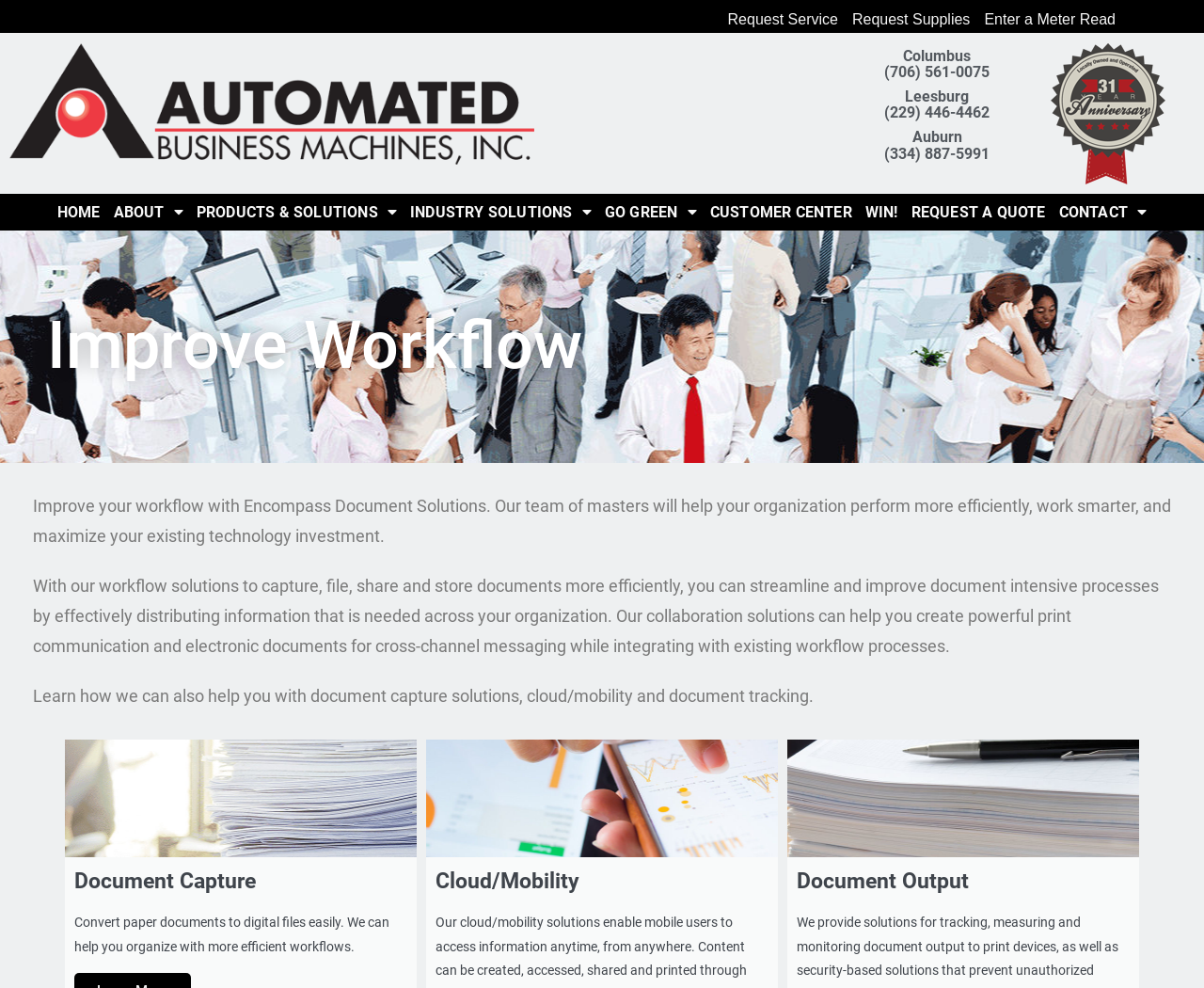Please provide a one-word or phrase answer to the question: 
What is the main benefit of the company's workflow solutions?

Improve efficiency